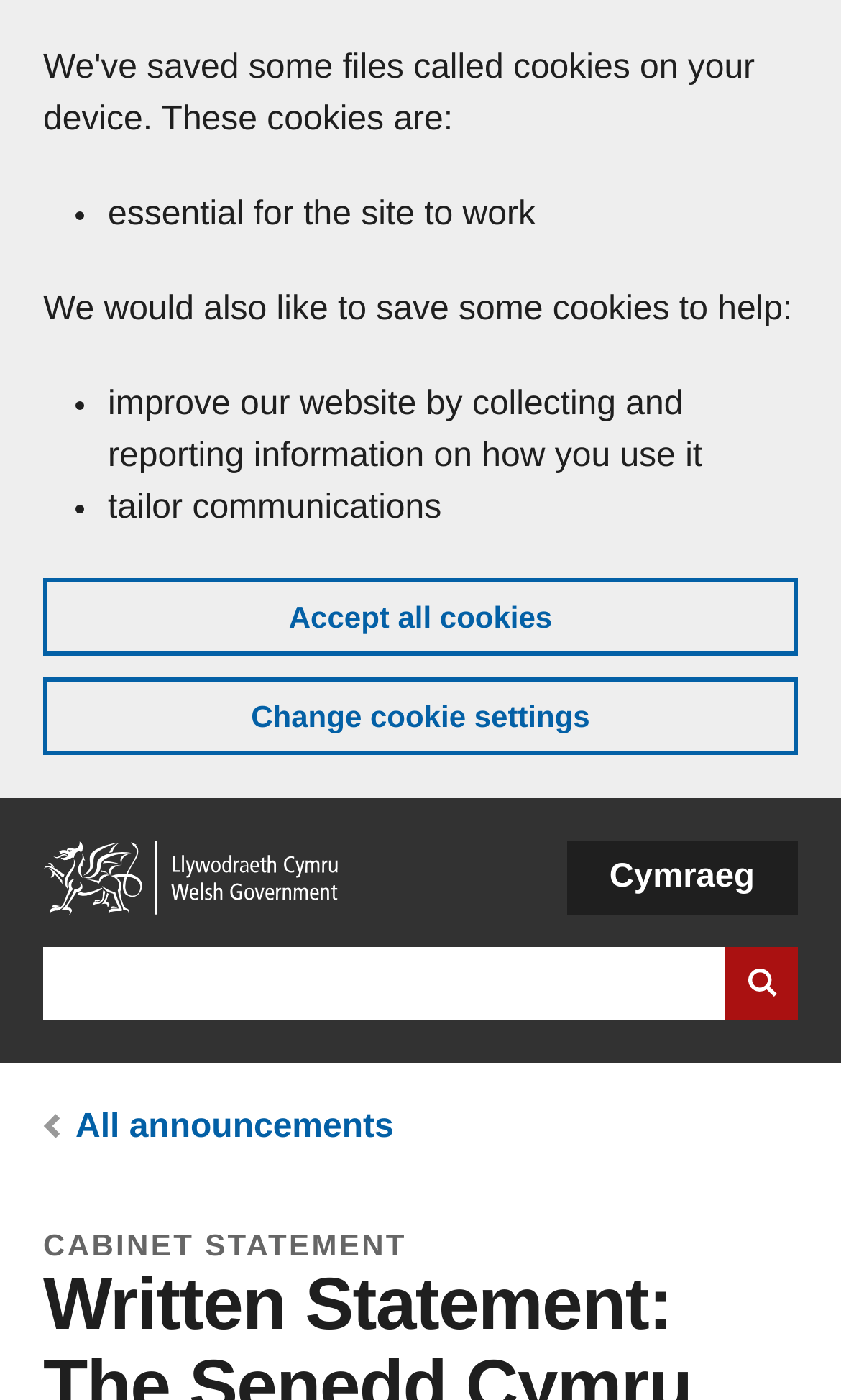What is the language option available on the webpage?
With the help of the image, please provide a detailed response to the question.

The webpage provides a language option, which is Cymraeg, as indicated by the button 'Cymraeg' in the language navigation section.